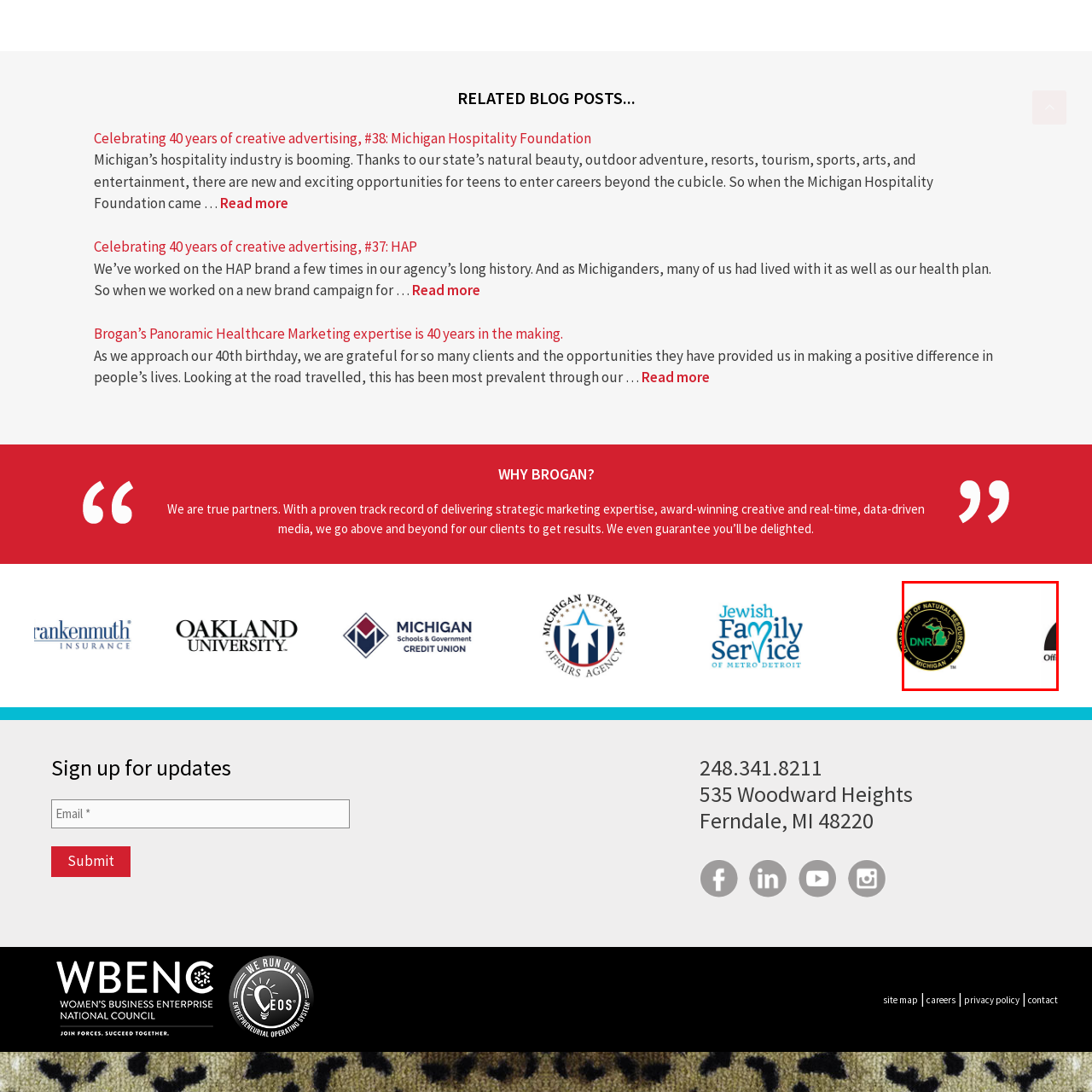What is written at the bottom of the DNR logo?
Please look at the image marked with a red bounding box and provide a one-word or short-phrase answer based on what you see.

DEPARTMENT OF NATURAL RESOURCES MICHIGAN